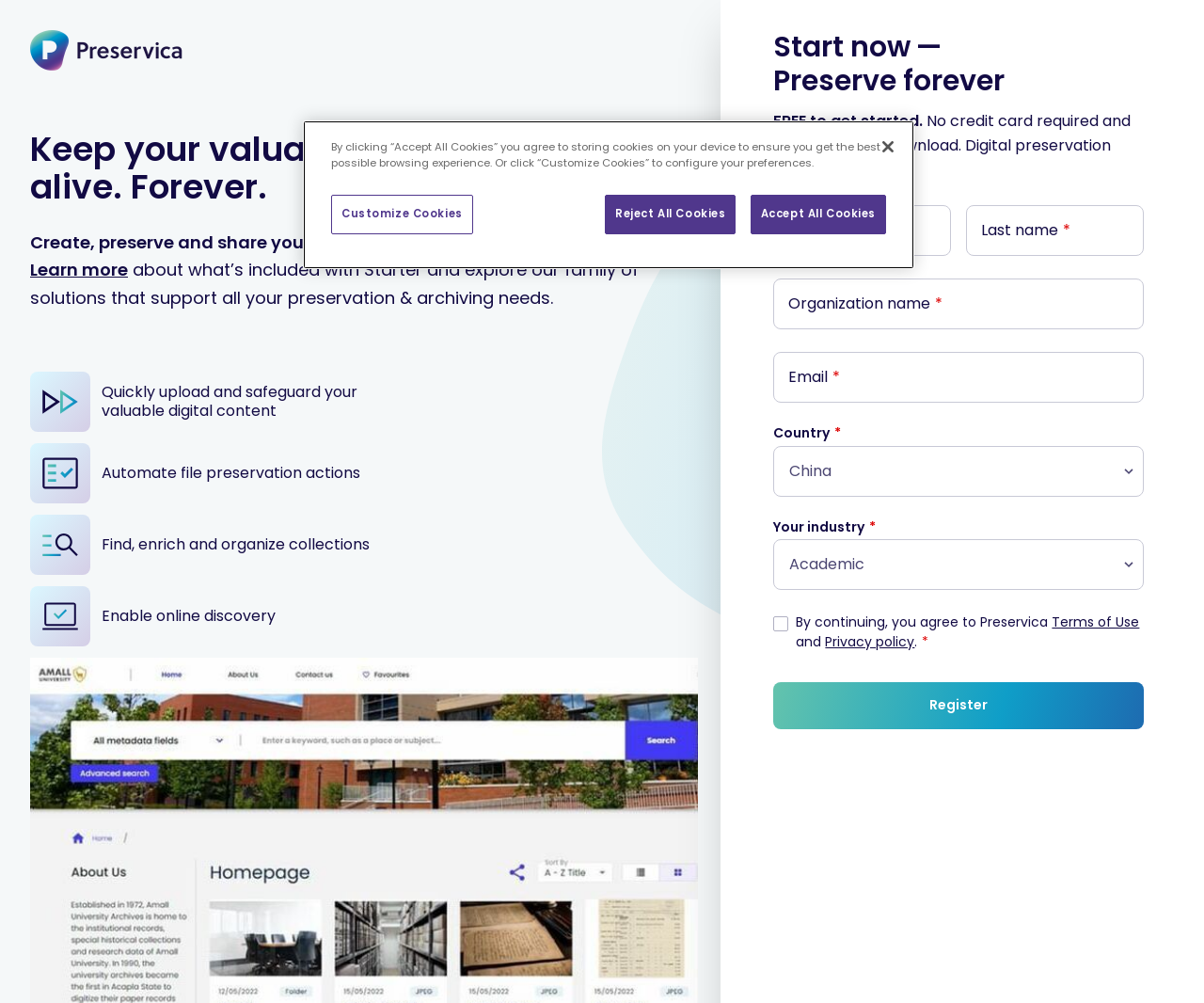Refer to the image and offer a detailed explanation in response to the question: What can you do with your digital collection on Preservica?

The webpage mentions that you can create, preserve and share your first digital collection in minutes, indicating that these are some of the actions you can perform with your digital collection on Preservica.